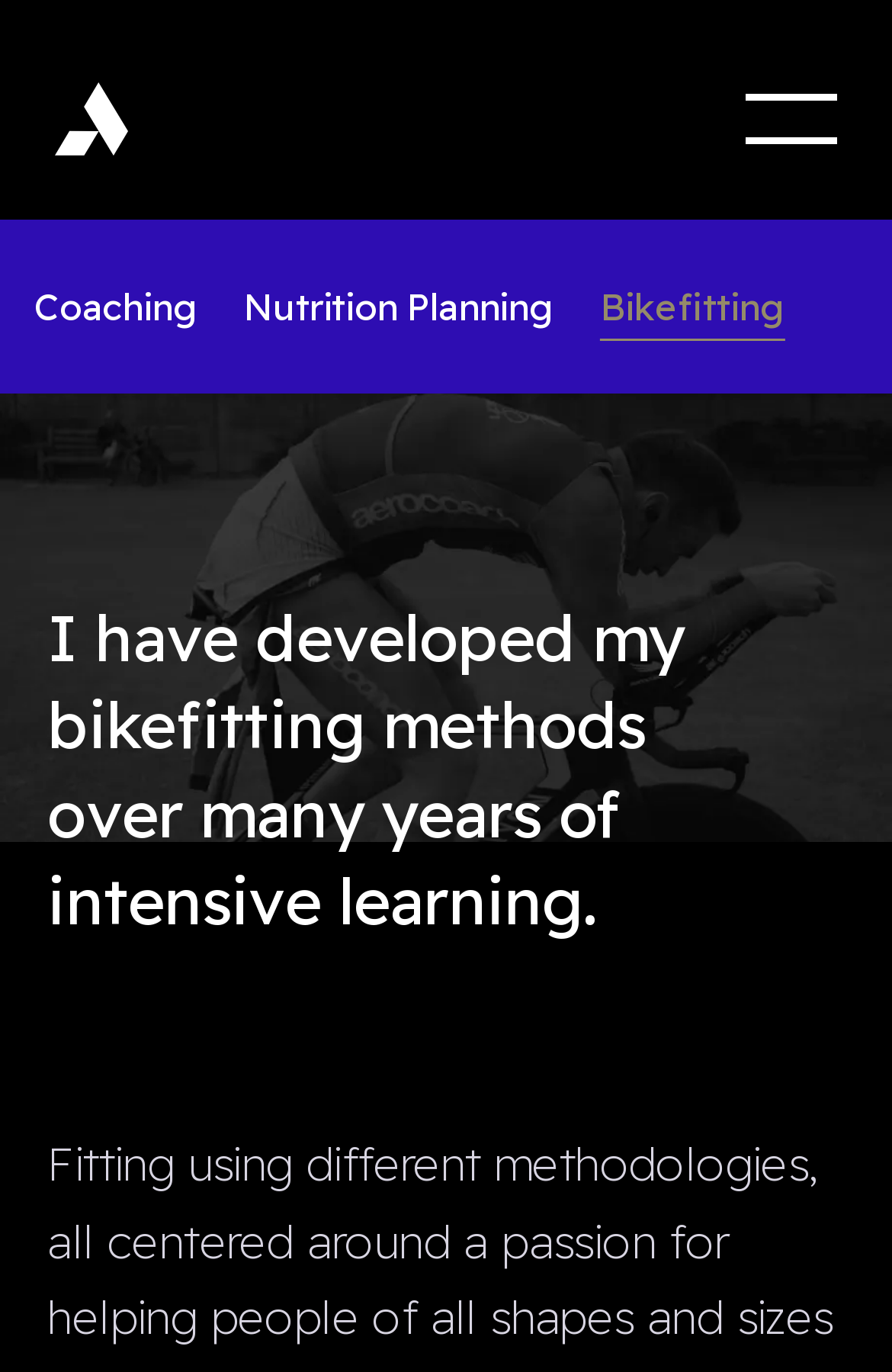Given the description of the UI element: "Nutrition Planning", predict the bounding box coordinates in the form of [left, top, right, bottom], with each value being a float between 0 and 1.

[0.273, 0.207, 0.621, 0.24]